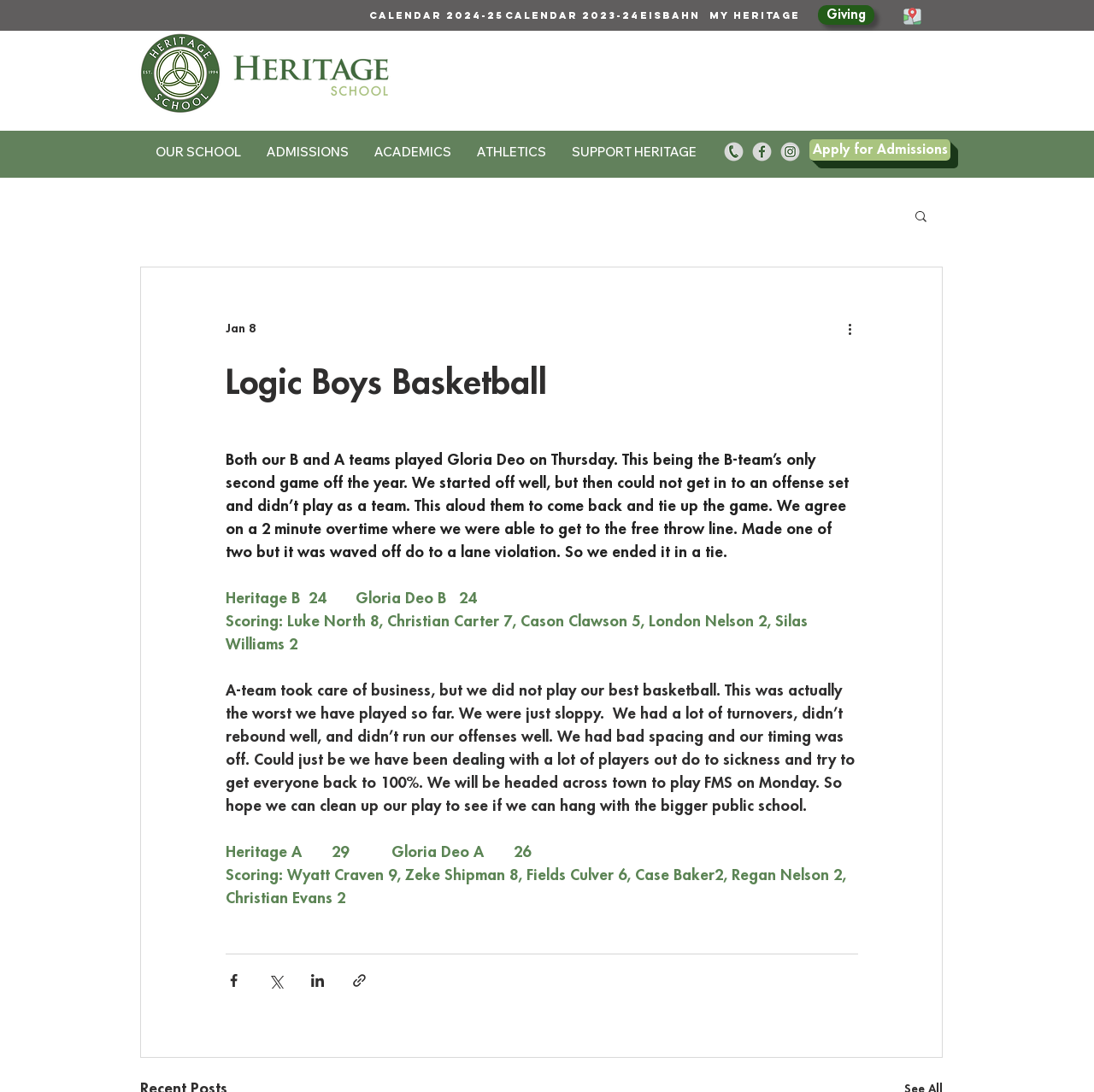Please locate the bounding box coordinates of the element's region that needs to be clicked to follow the instruction: "Search for something". The bounding box coordinates should be provided as four float numbers between 0 and 1, i.e., [left, top, right, bottom].

[0.834, 0.191, 0.849, 0.207]